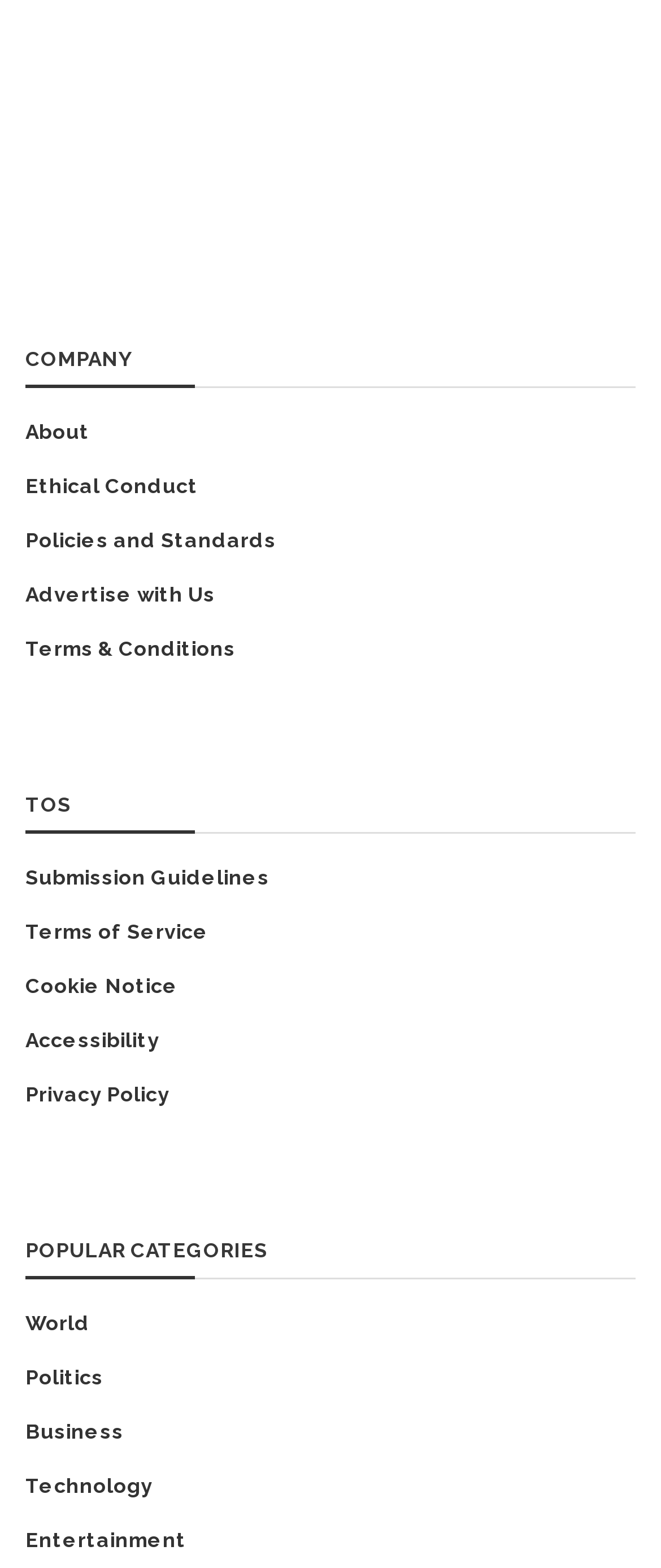Please provide a short answer using a single word or phrase for the question:
What is the first category listed?

World